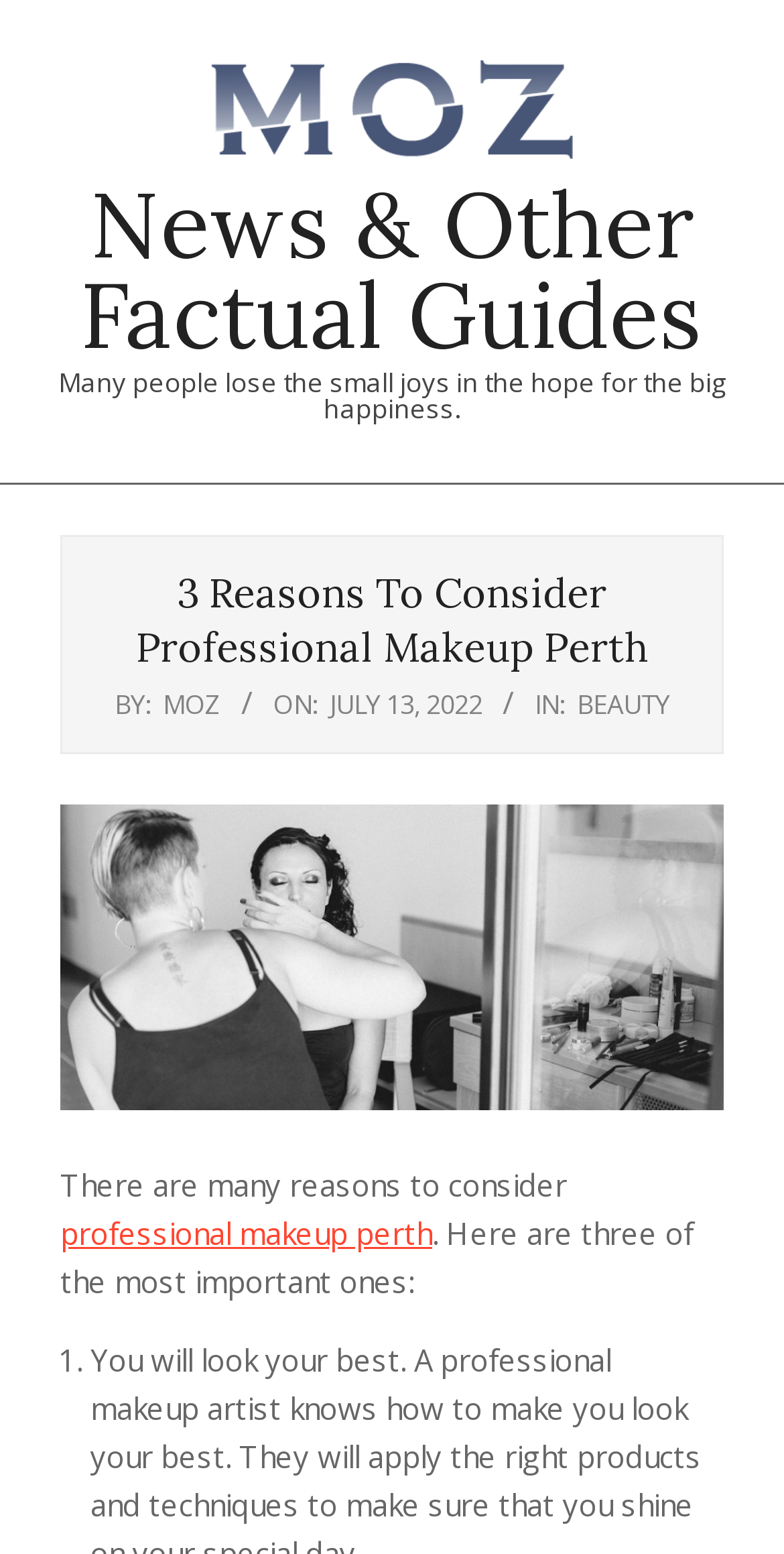Determine the webpage's heading and output its text content.

3 Reasons To Consider Professional Makeup Perth